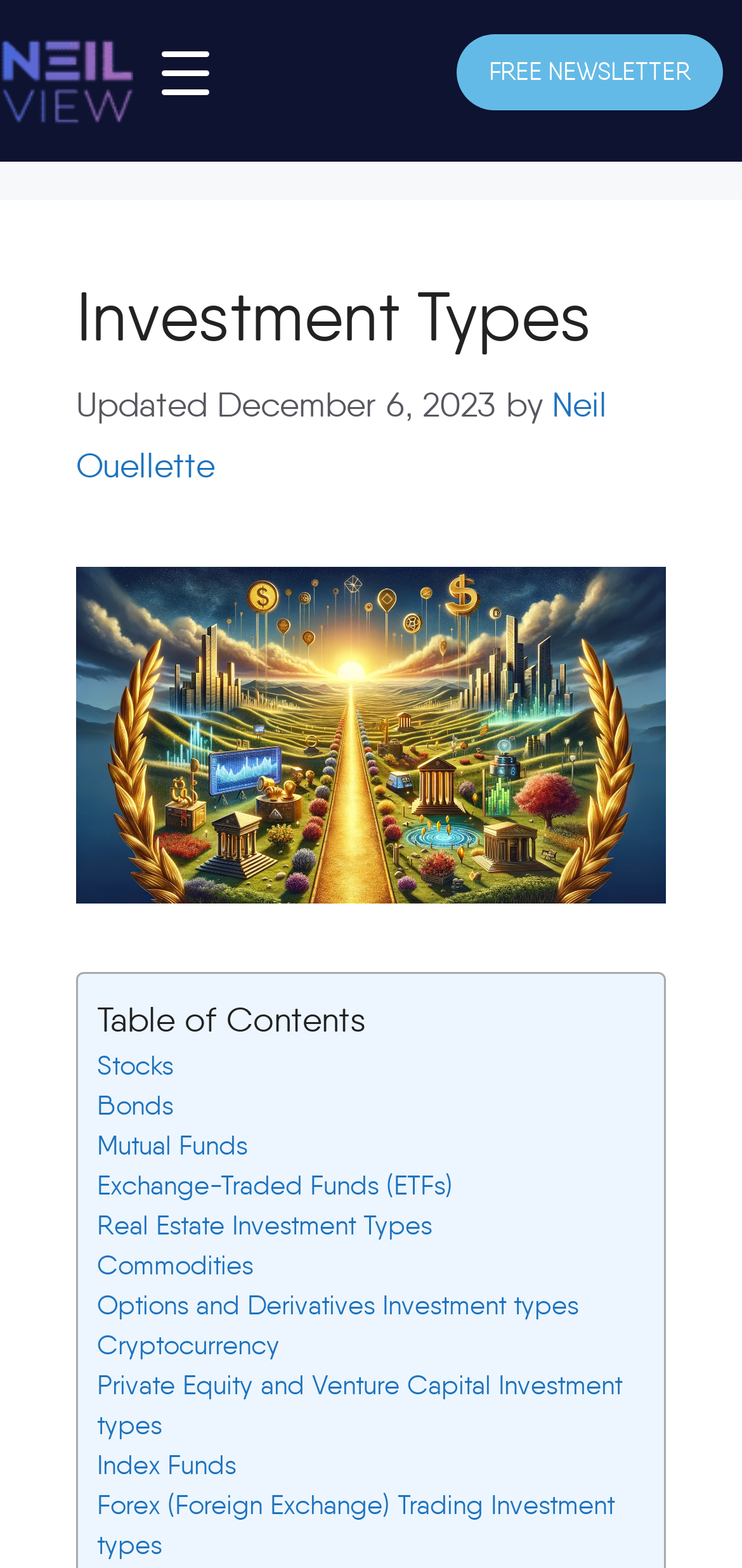Provide an in-depth caption for the contents of the webpage.

This webpage is about investment types, with a focus on educating users about the different options available. At the top left corner, there is a menu trigger button. Below it, a banner spans the entire width of the page, containing a link to a newsletter subscription and a header that reads "Content". 

The main content area is divided into two sections. On the left, there is a table of contents with links to various investment types, including stocks, bonds, mutual funds, and more. These links are arranged vertically, with each link positioned below the previous one. 

On the right side of the content area, there is a heading that reads "Investment Types" and a subheading that indicates the article was updated on December 6, 2023, and written by Neil Ouellette. Below this, there is an image related to investment types. 

The overall structure of the webpage is organized, with clear headings and concise text, making it easy to navigate and understand the different investment options presented.